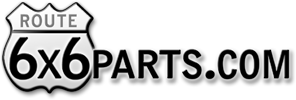What is the company's commitment?
Give a detailed response to the question by analyzing the screenshot.

The logo's position at the top of the webpage and its design, which blends seamlessly into the website's layout, suggests that the company is committed to quality and service within the ATV community.